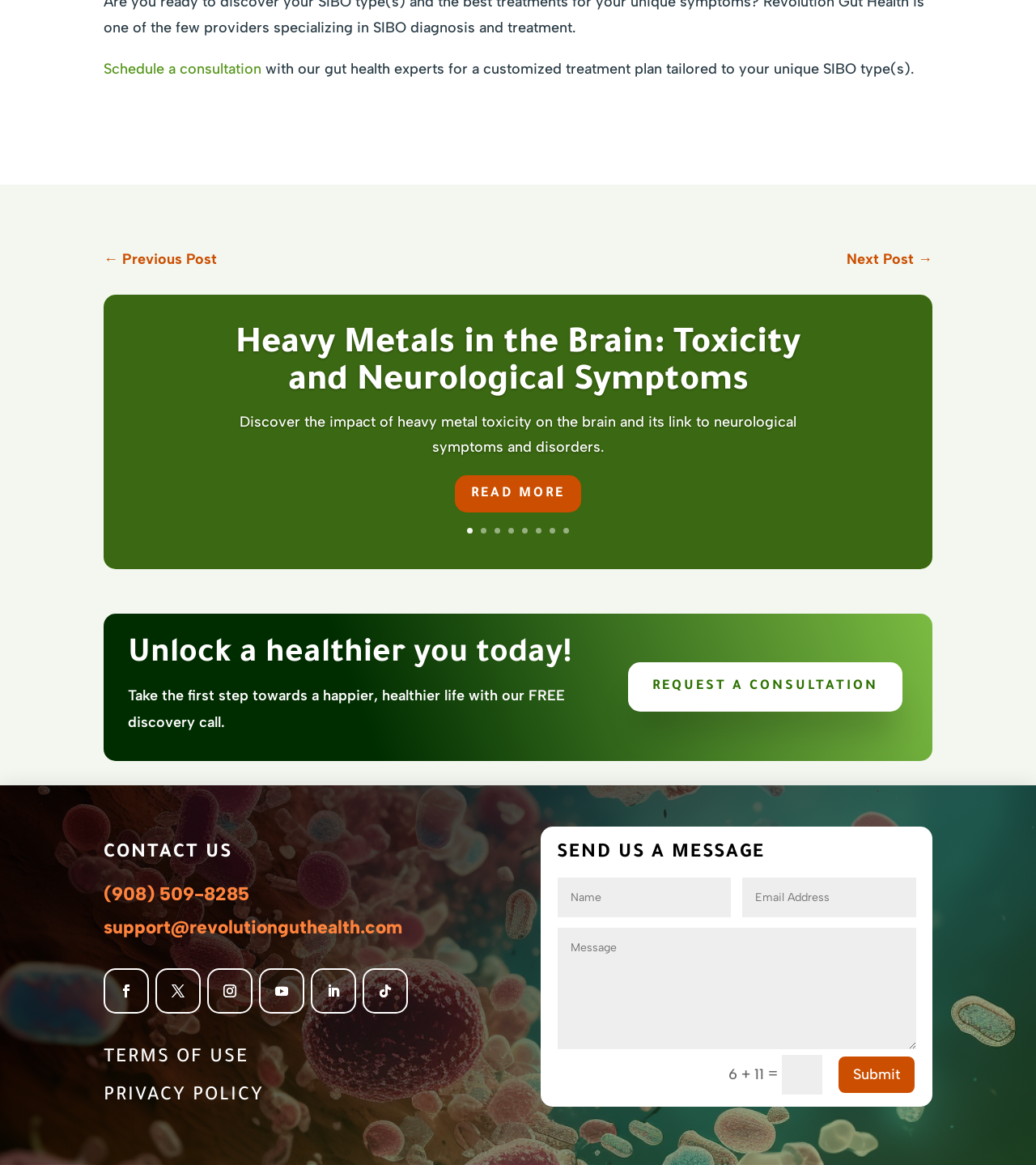Determine the bounding box coordinates for the area that needs to be clicked to fulfill this task: "Request a consultation". The coordinates must be given as four float numbers between 0 and 1, i.e., [left, top, right, bottom].

[0.606, 0.569, 0.871, 0.611]